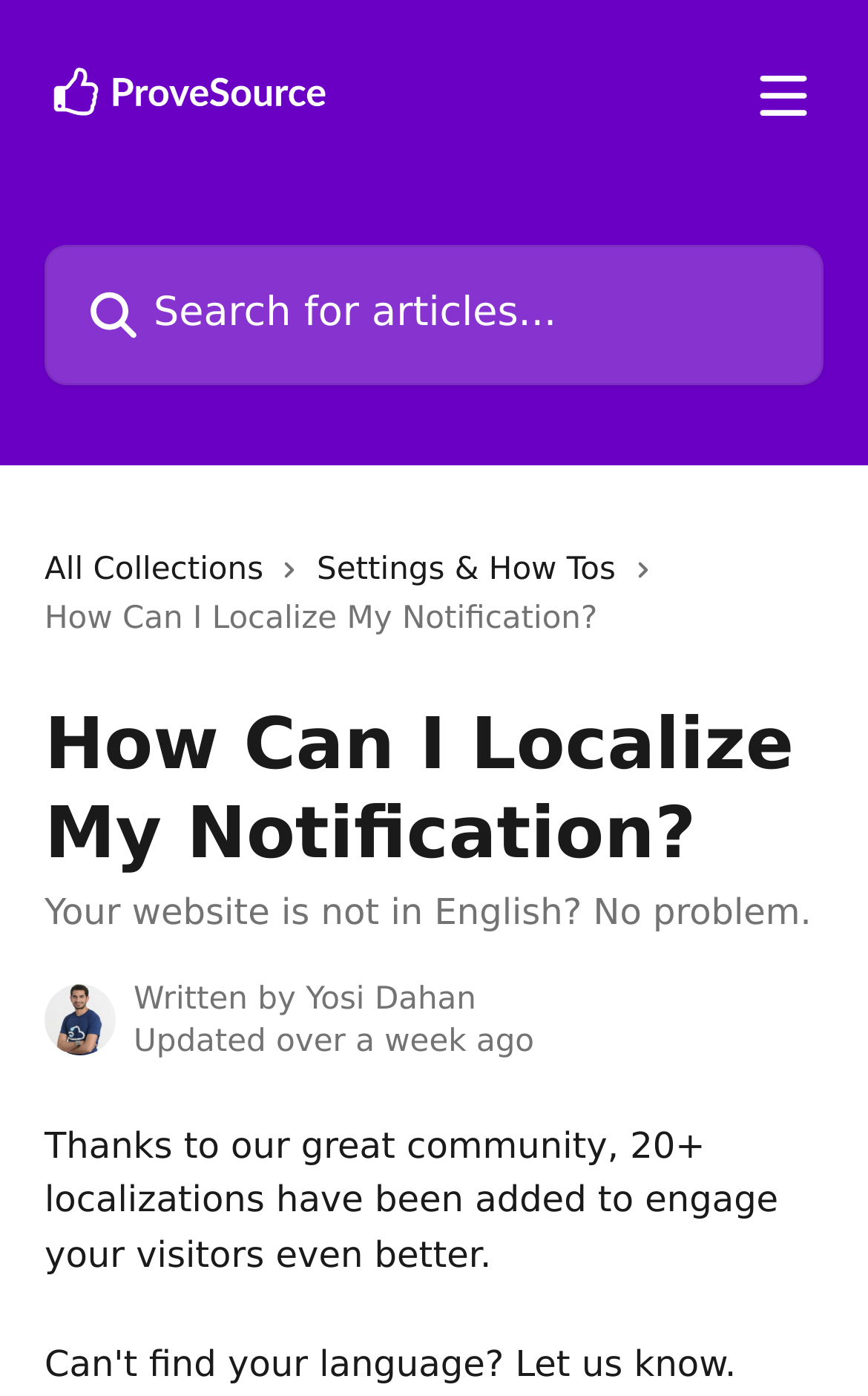When was the article updated?
Give a one-word or short-phrase answer derived from the screenshot.

over a week ago